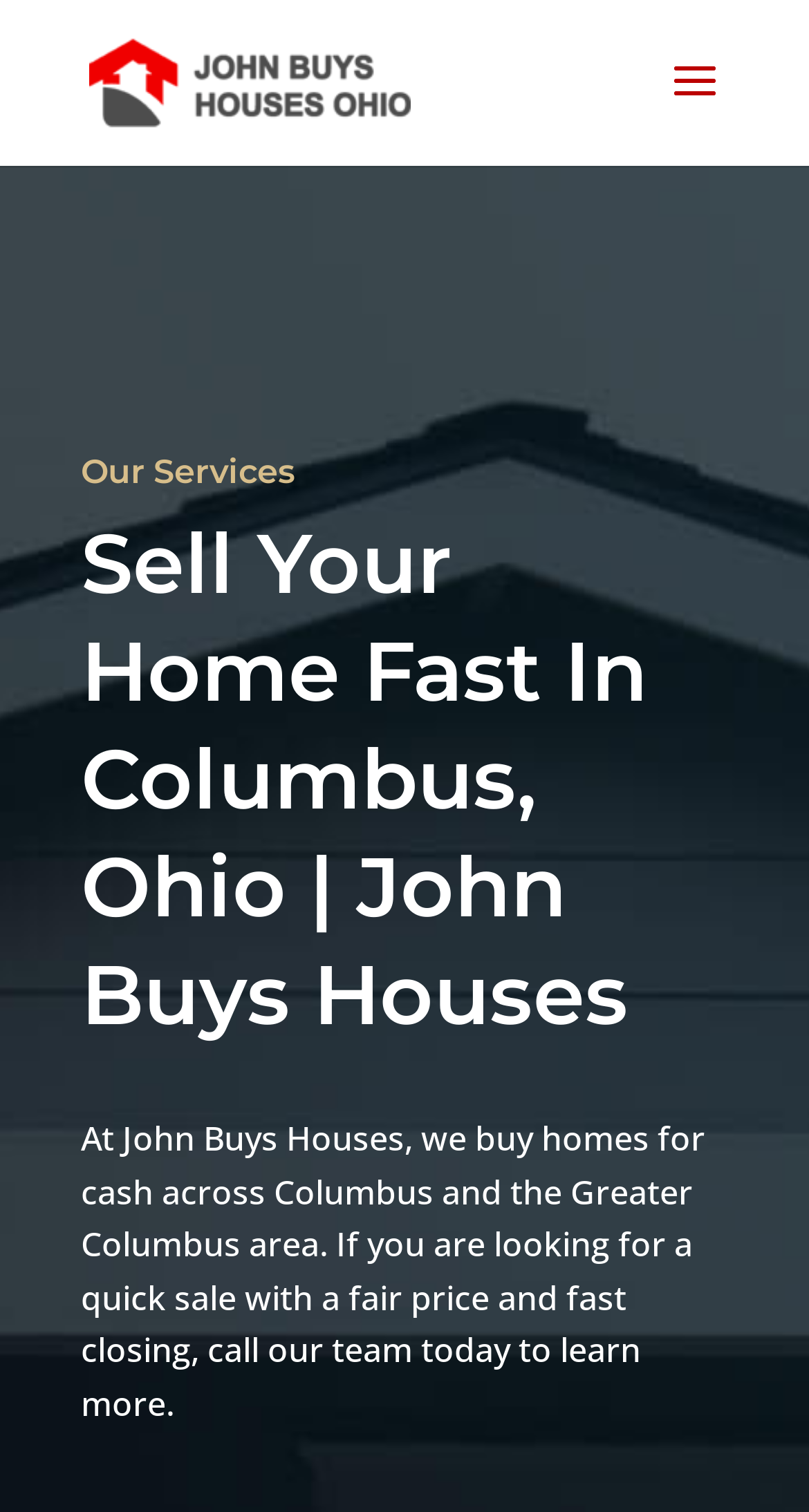Consider the image and give a detailed and elaborate answer to the question: 
What is the purpose of contacting the company's team?

The purpose of contacting the company's team is mentioned in the StaticText element, which states that one should 'call our team today to learn more'.